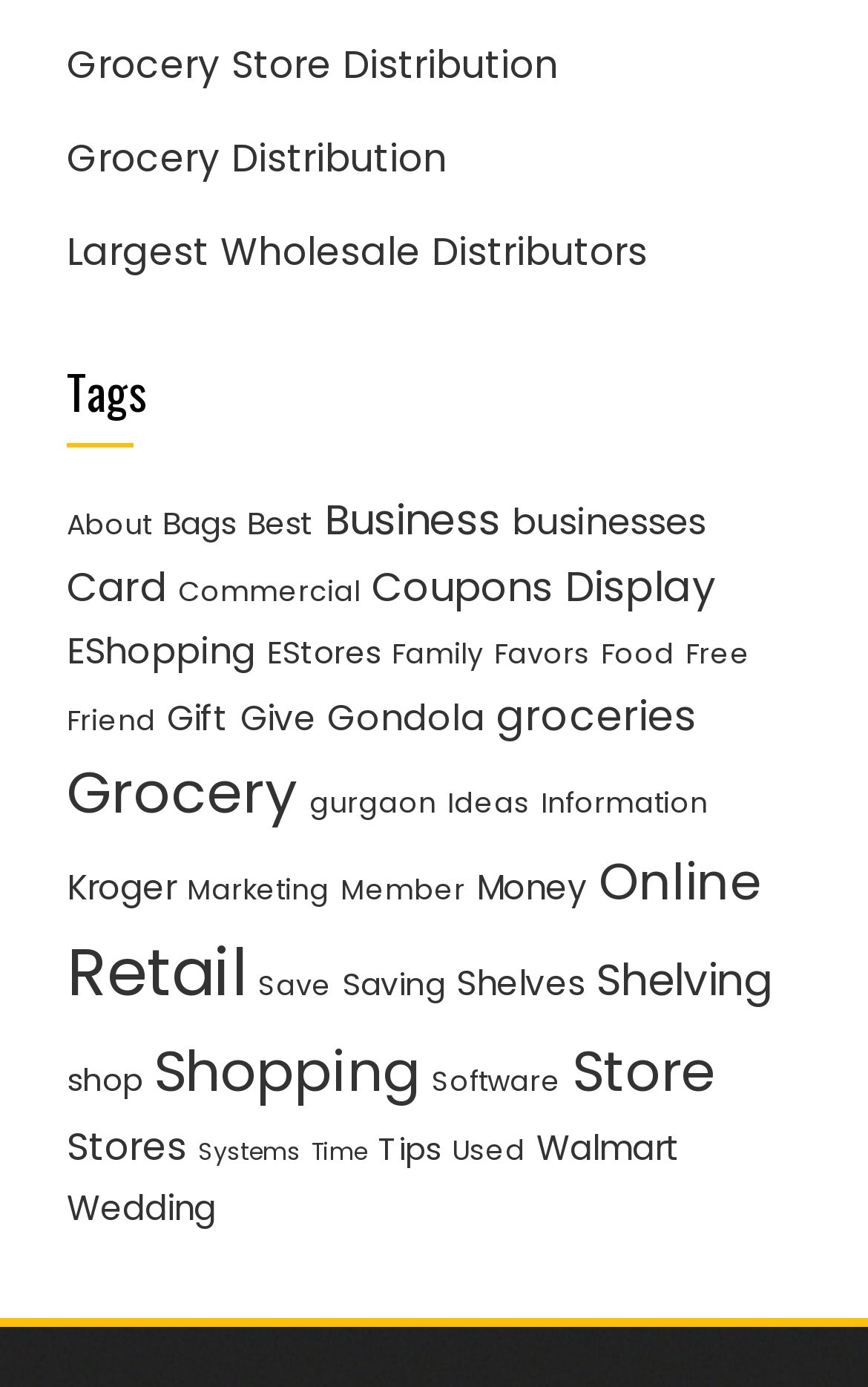From the element description: "Grocery Distribution", extract the bounding box coordinates of the UI element. The coordinates should be expressed as four float numbers between 0 and 1, in the order [left, top, right, bottom].

[0.077, 0.094, 0.515, 0.133]